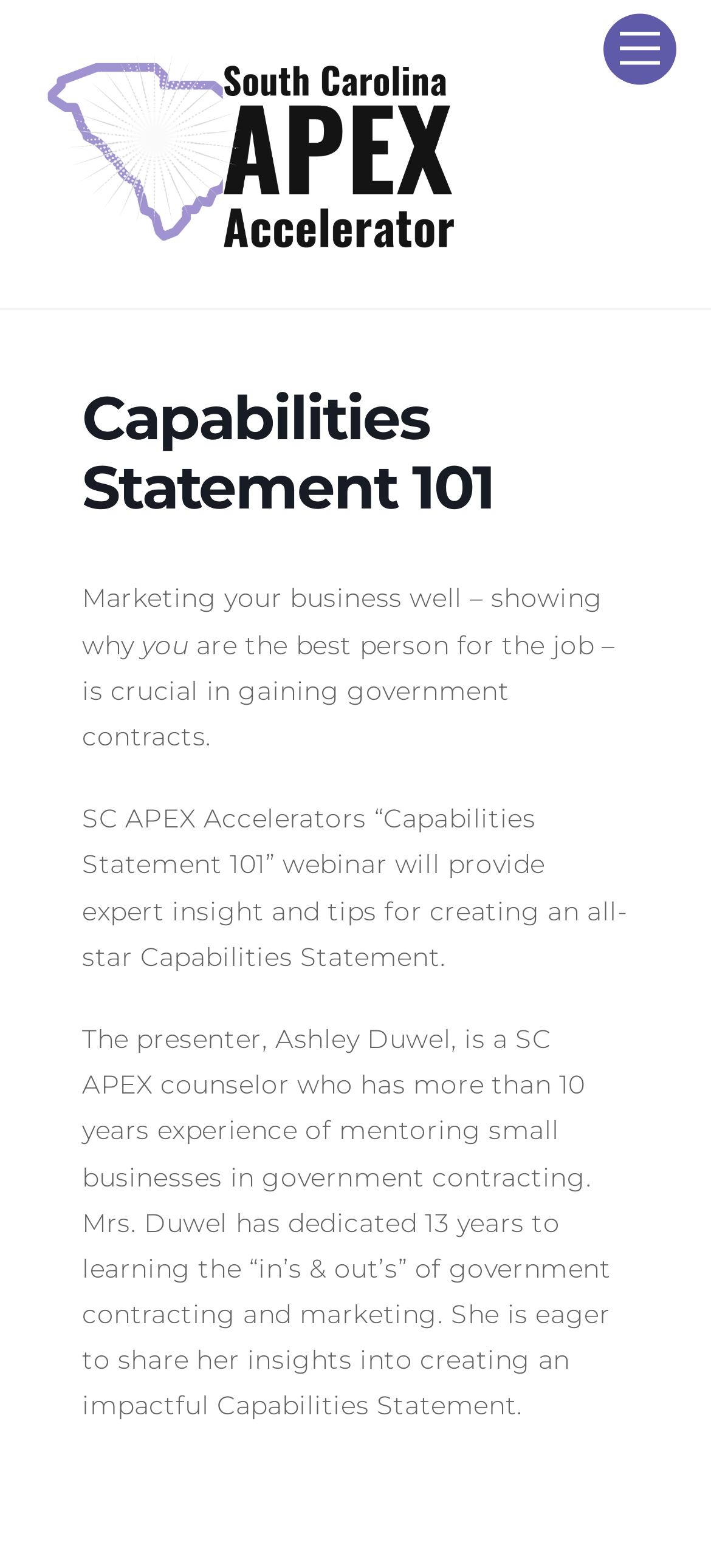Identify and provide the main heading of the webpage.

Capabilities Statement 101